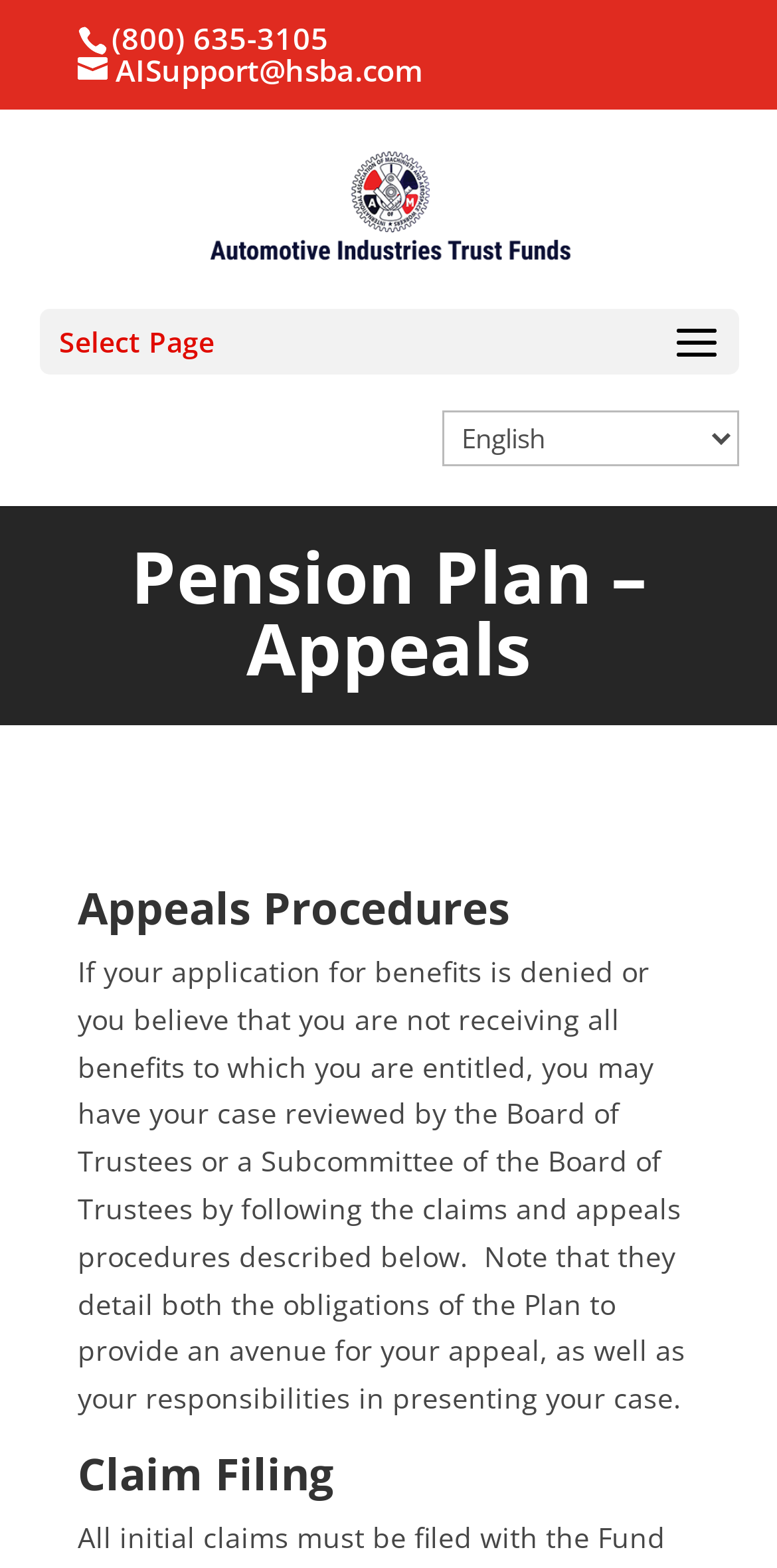From the element description AISupport@hsba.com, predict the bounding box coordinates of the UI element. The coordinates must be specified in the format (top-left x, top-left y, bottom-right x, bottom-right y) and should be within the 0 to 1 range.

[0.1, 0.032, 0.544, 0.057]